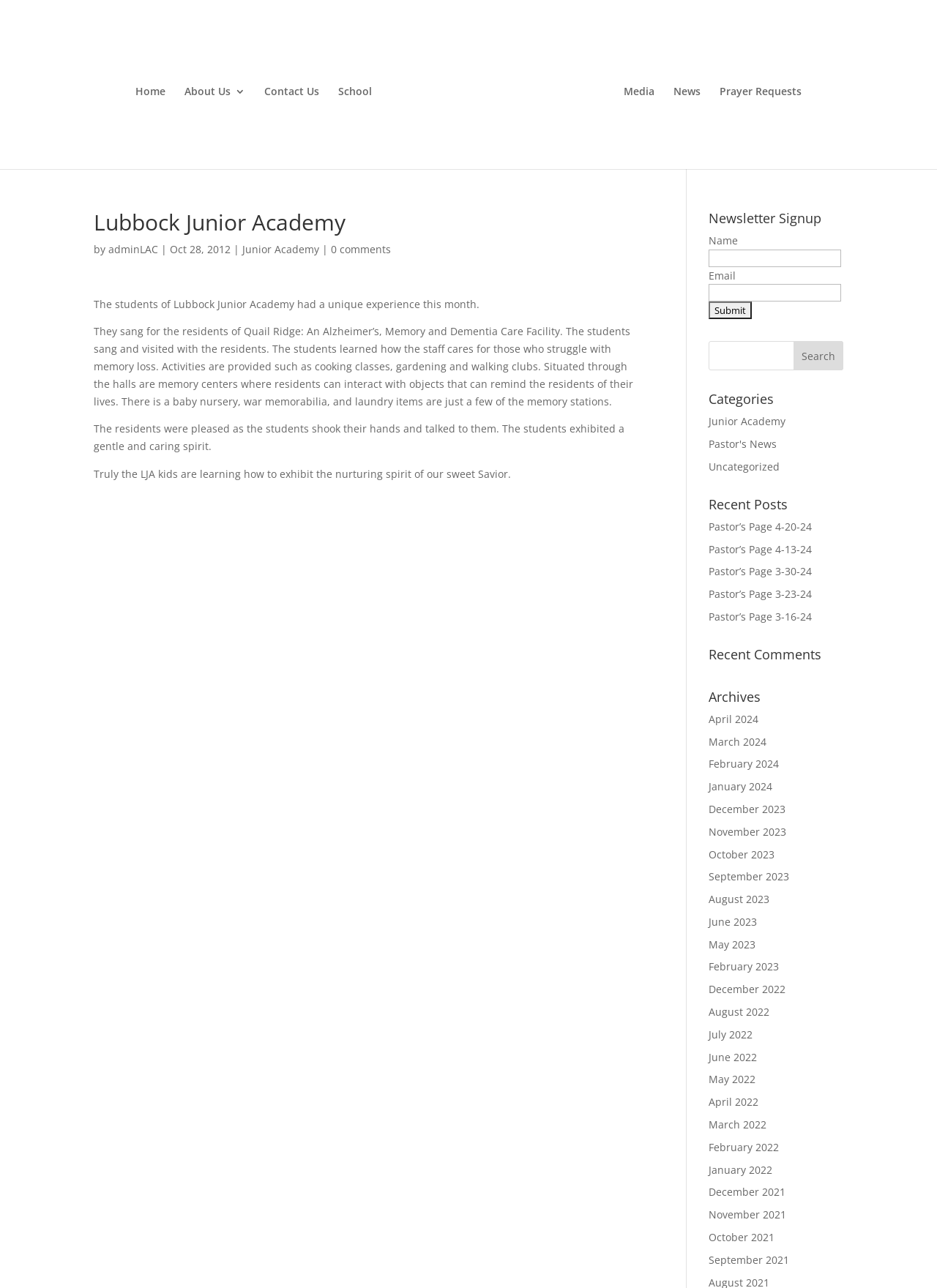Identify the bounding box coordinates of the element to click to follow this instruction: 'Click the 'Home' link'. Ensure the coordinates are four float values between 0 and 1, provided as [left, top, right, bottom].

[0.144, 0.067, 0.176, 0.131]